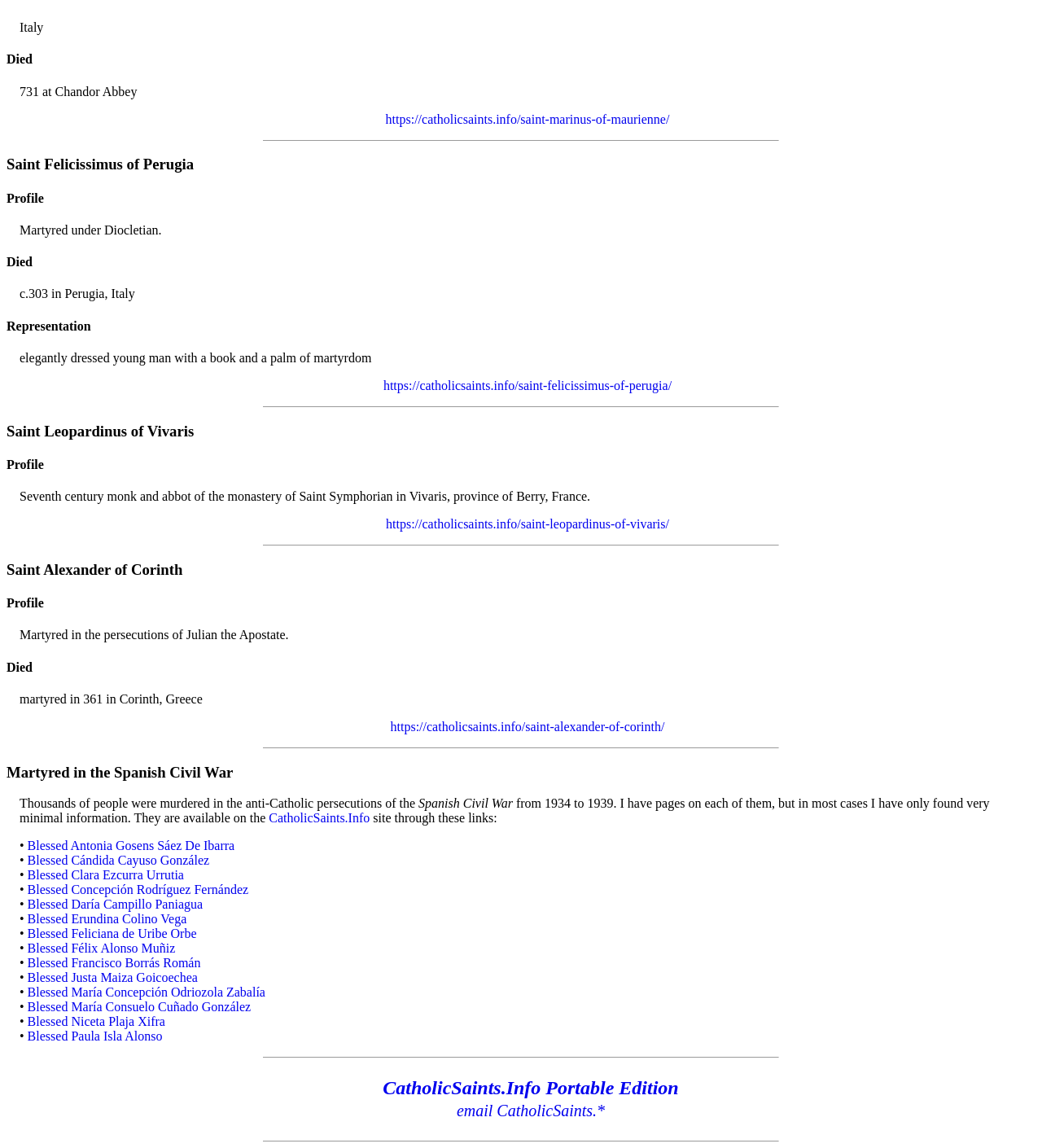Pinpoint the bounding box coordinates of the area that must be clicked to complete this instruction: "visit Eyecon Consultant website".

None